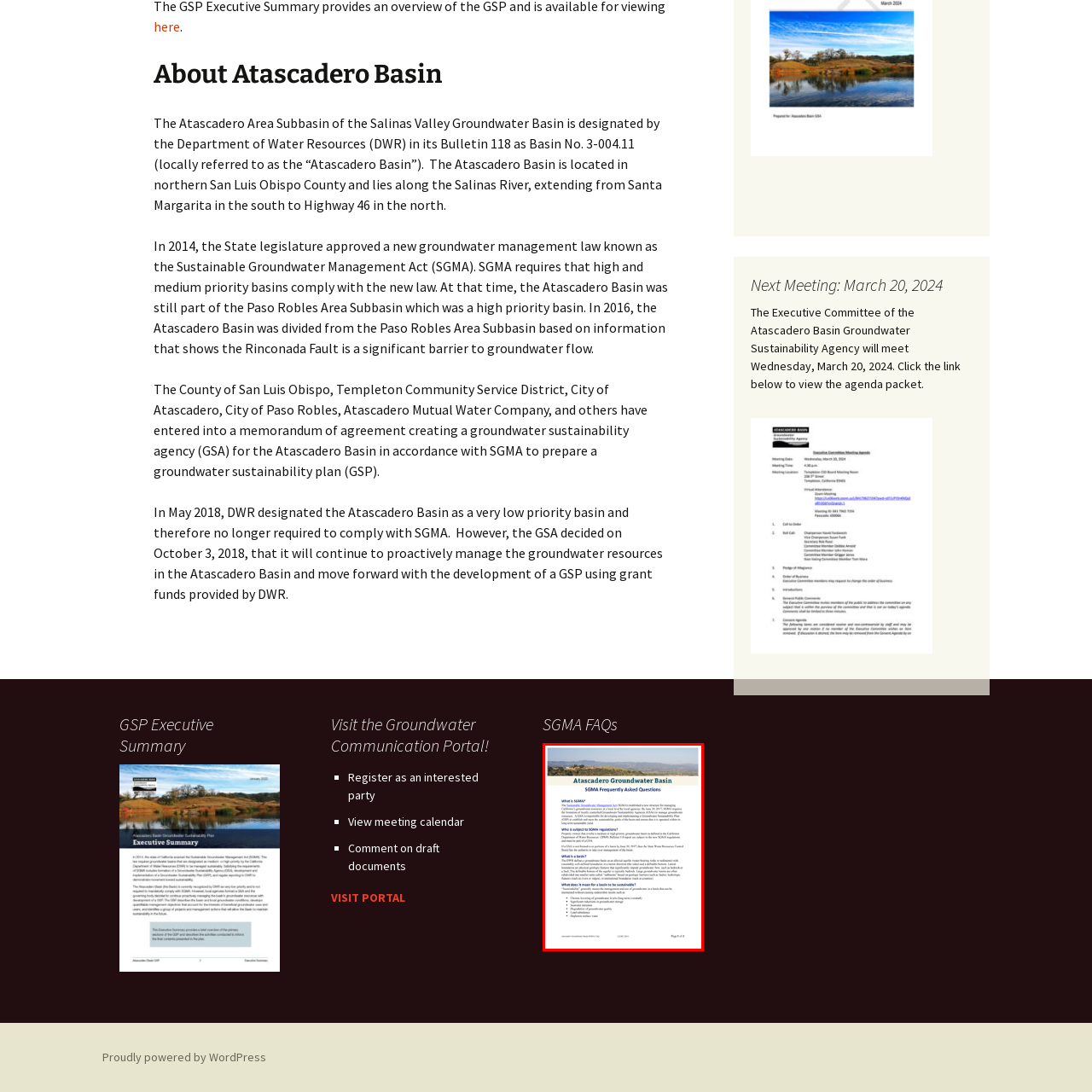What is the purpose of SGMA?
Look closely at the area highlighted by the red bounding box and give a detailed response to the question.

According to the caption, the purpose of SGMA is to manage California's groundwater resources. This implies that SGMA is a regulatory framework aimed at ensuring the sustainable use and management of groundwater in California.